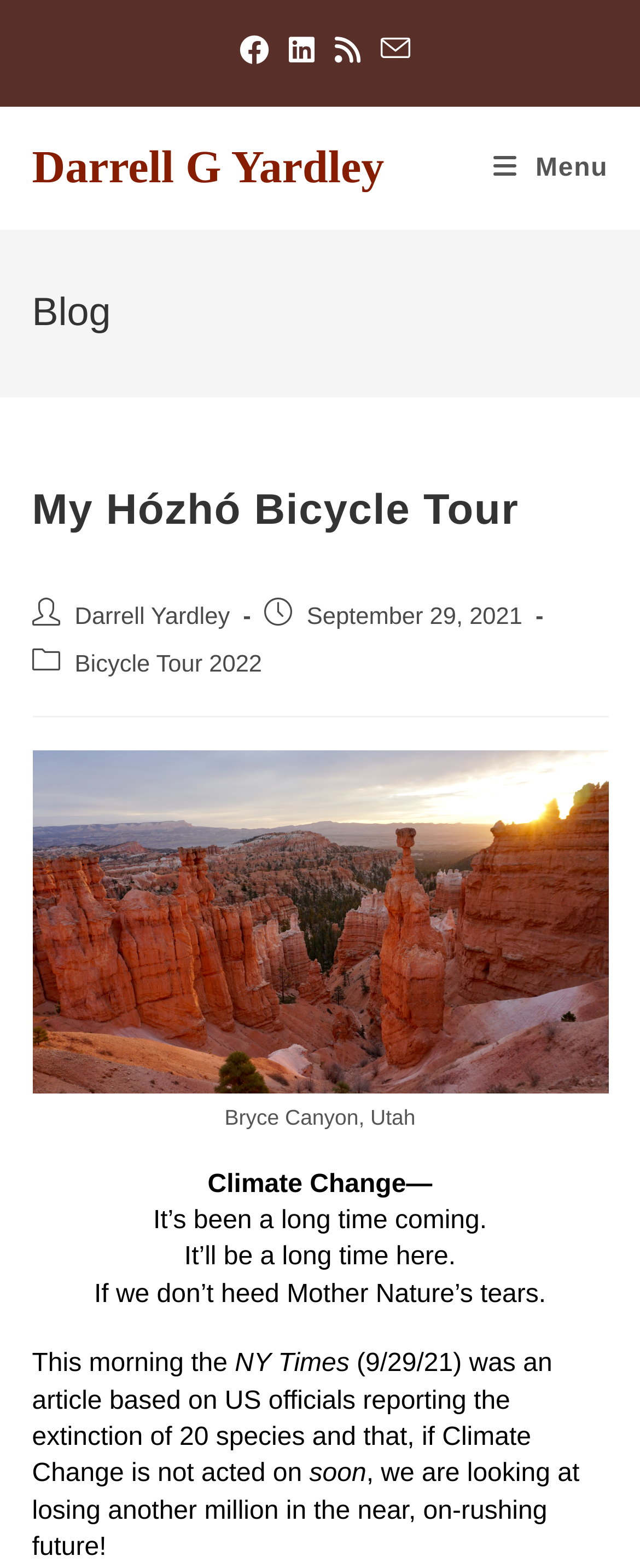Locate the bounding box of the UI element described in the following text: "Darrell Yardley".

[0.117, 0.385, 0.359, 0.402]